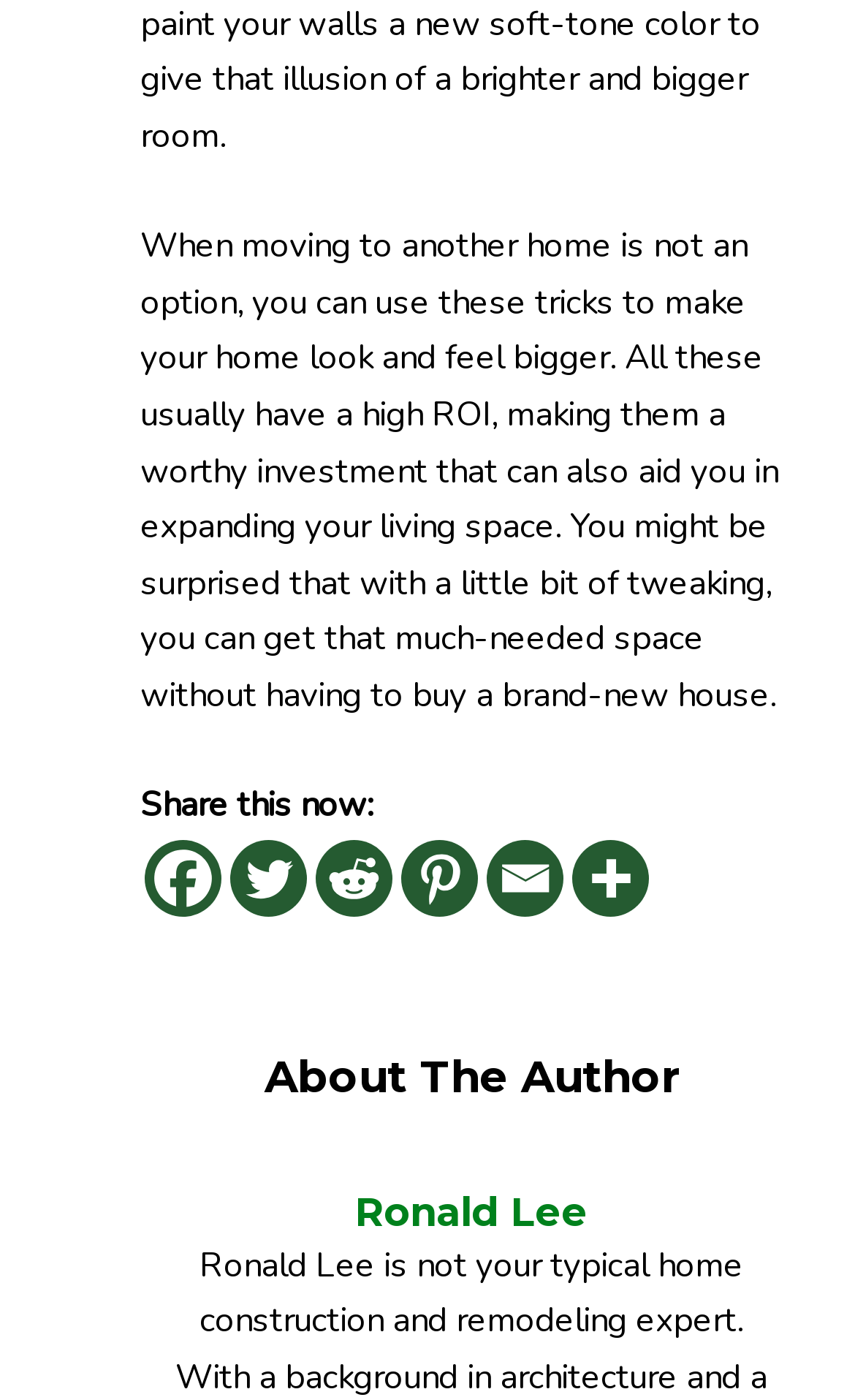Given the element description: "About us", predict the bounding box coordinates of the UI element it refers to, using four float numbers between 0 and 1, i.e., [left, top, right, bottom].

None